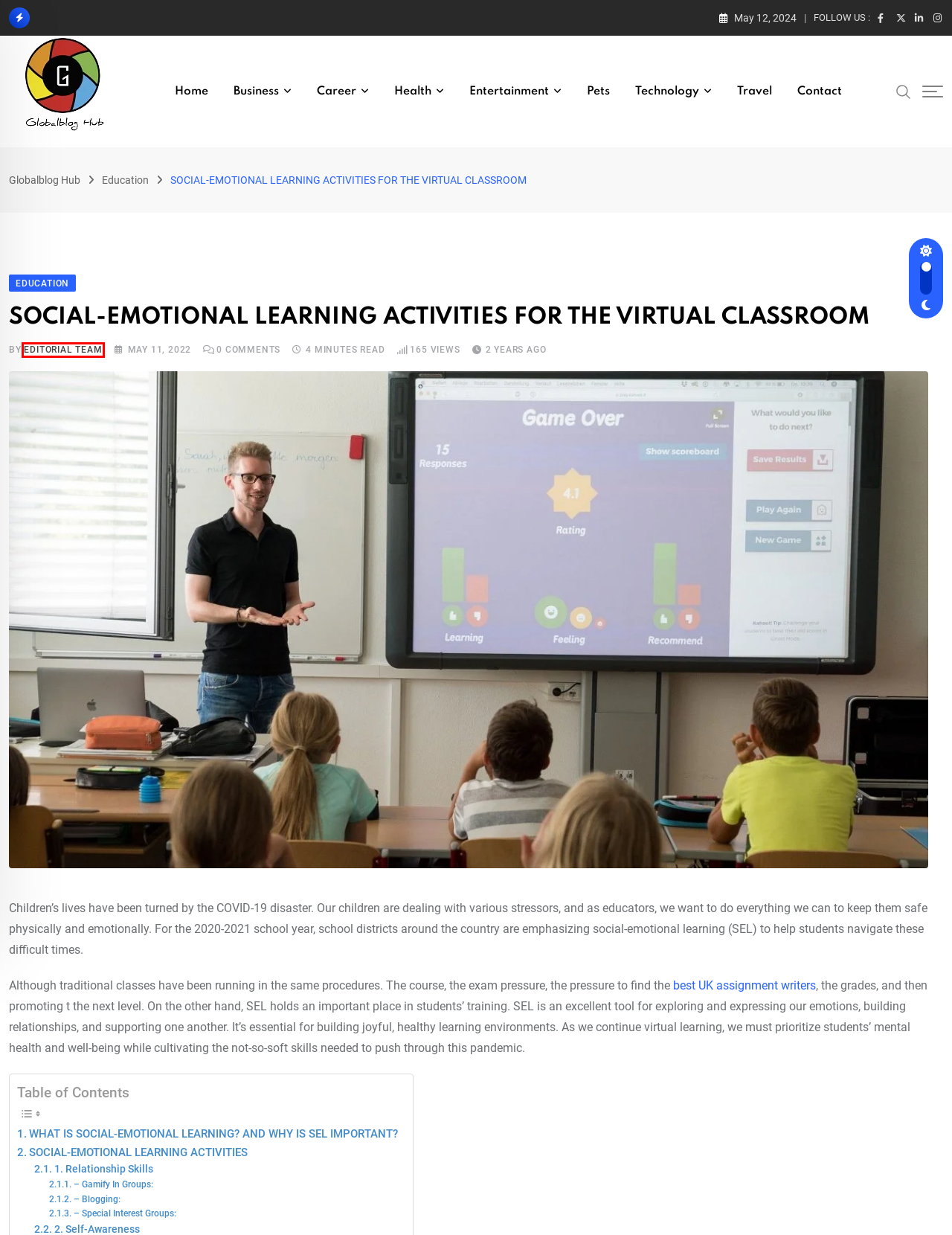You are presented with a screenshot of a webpage with a red bounding box. Select the webpage description that most closely matches the new webpage after clicking the element inside the red bounding box. The options are:
A. Health Archives - Globalblog Hub
B. Entertainment Archives - Globalblog Hub
C. Editorial Team, Author at Globalblog Hub
D. Travel Archives - Globalblog Hub
E. Technology Archives - Globalblog Hub
F. Pets Archives - Globalblog Hub
G. Best Assignment Writing Service UK at Cheap With Top Writers
H. Contact Info - Globalblog Hub

C